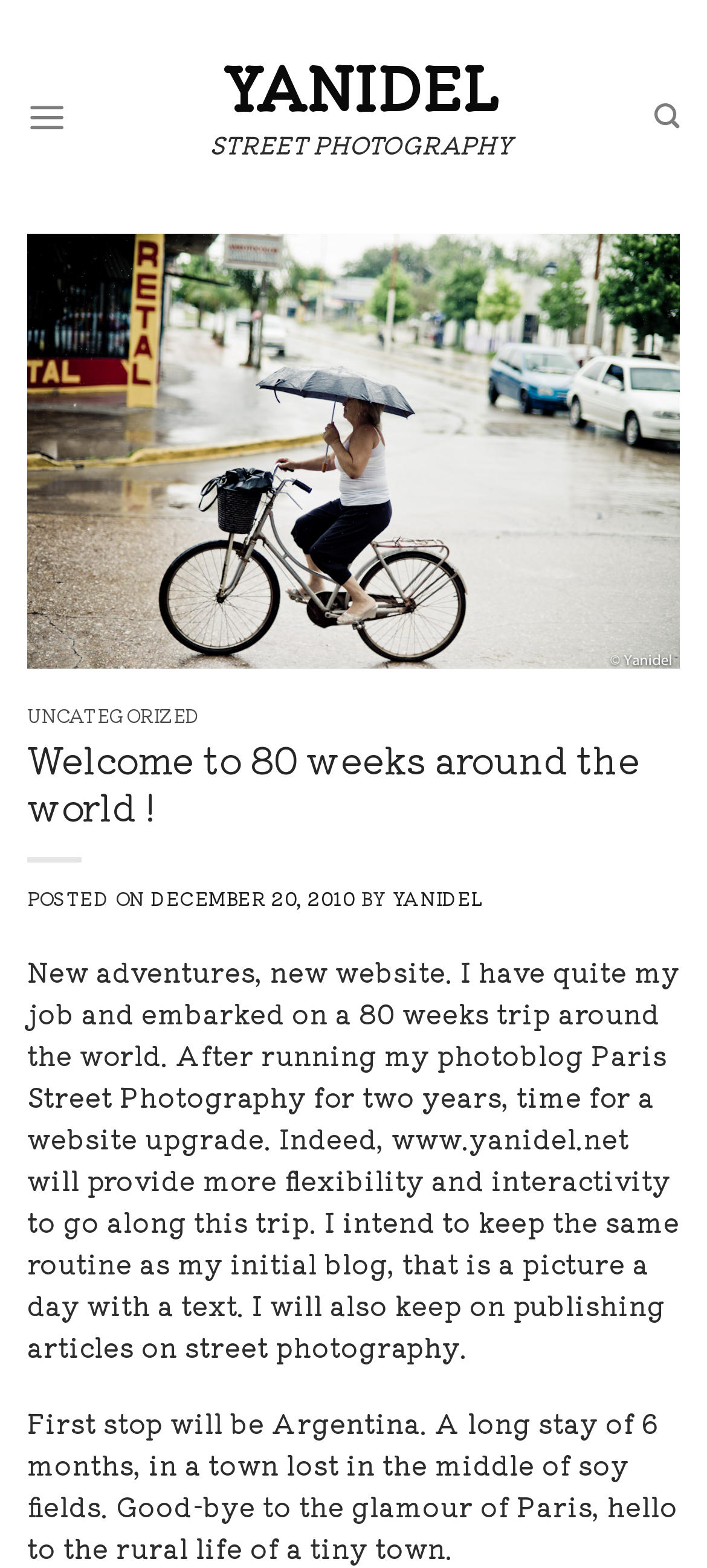Give a one-word or one-phrase response to the question:
What is the author's occupation?

Unknown